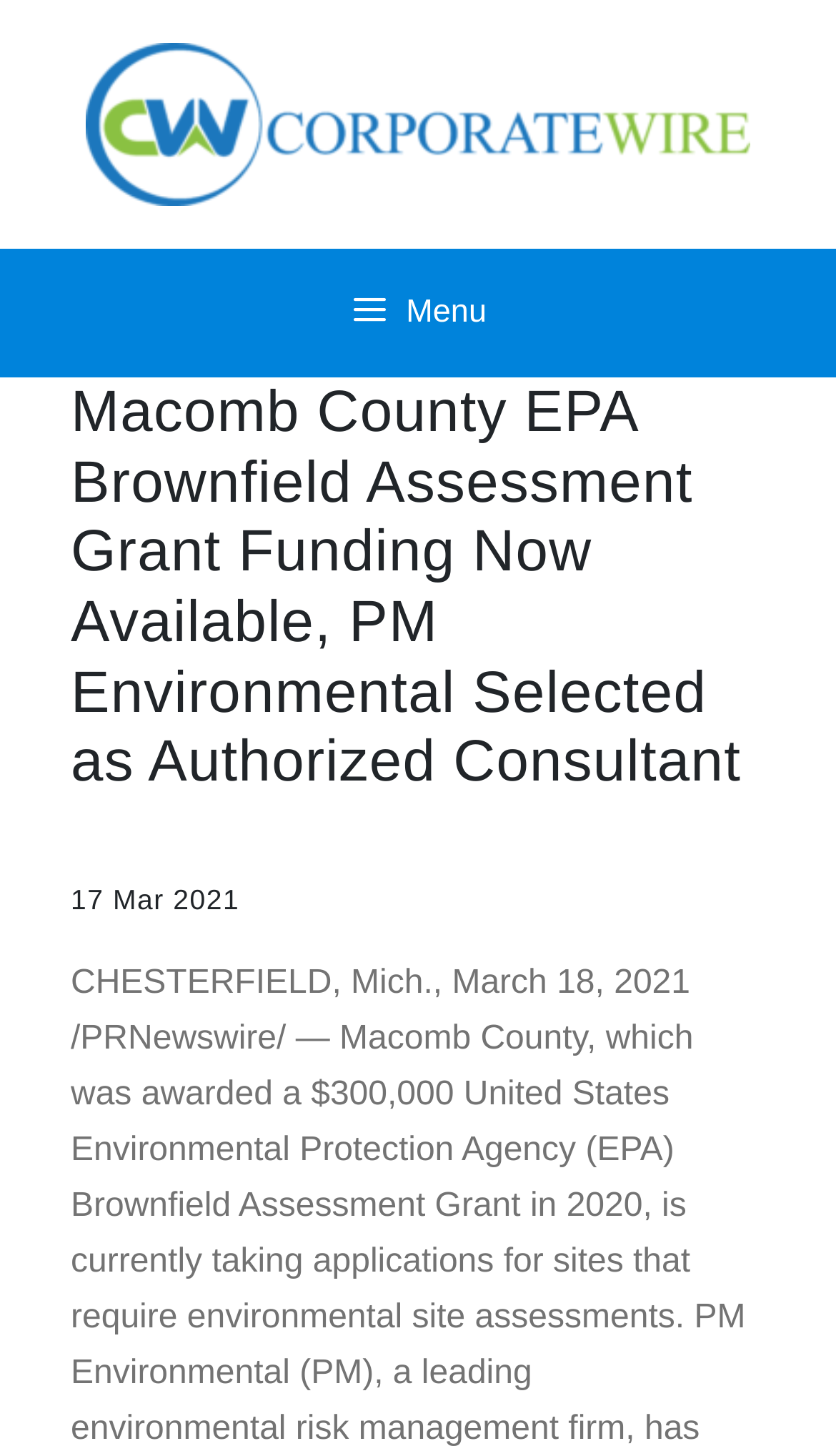For the following element description, predict the bounding box coordinates in the format (top-left x, top-left y, bottom-right x, bottom-right y). All values should be floating point numbers between 0 and 1. Description: Menu

[0.0, 0.171, 1.0, 0.259]